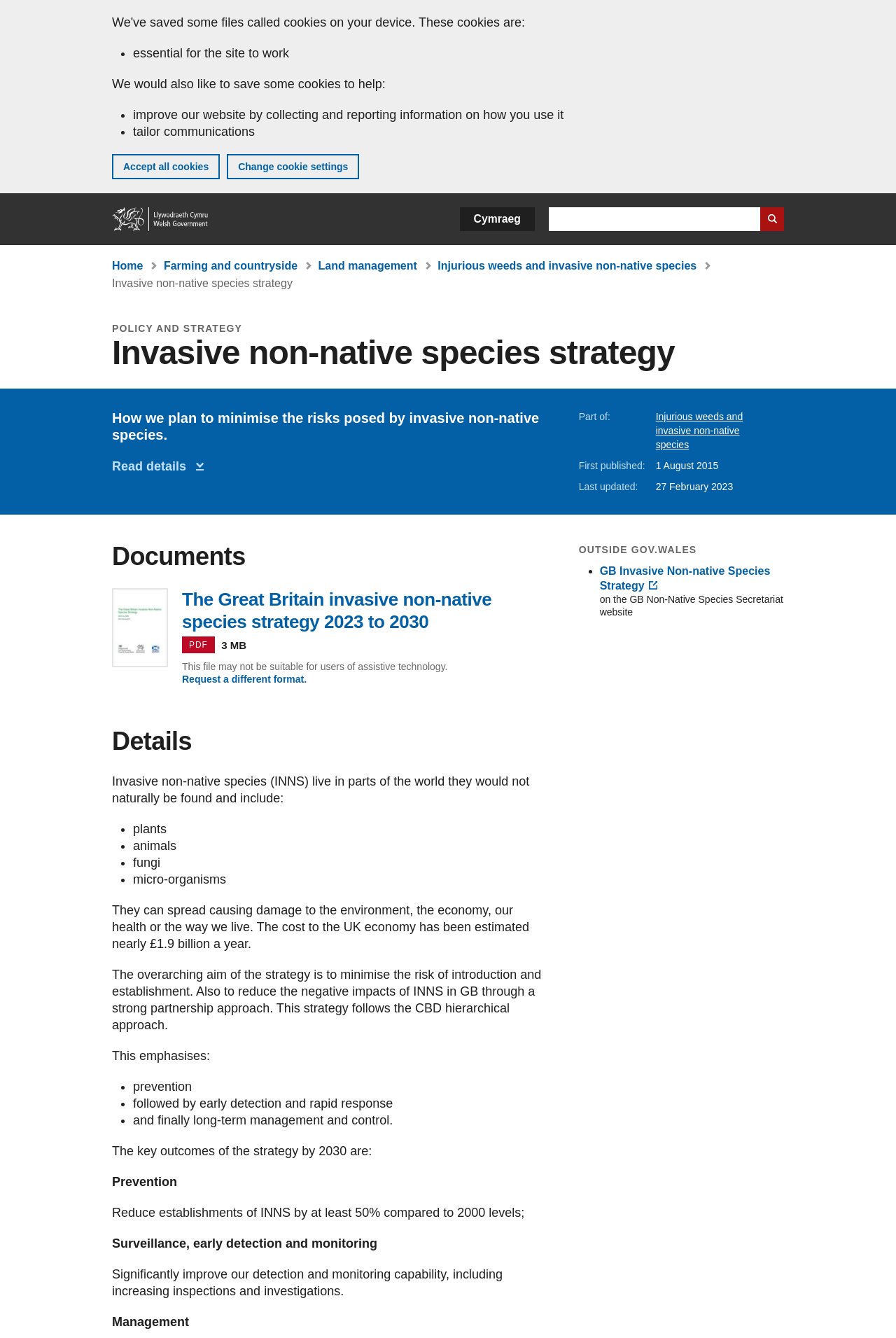Locate the bounding box of the UI element based on this description: "A derelict Russian police station". Provide four float numbers between 0 and 1 as [left, top, right, bottom].

None